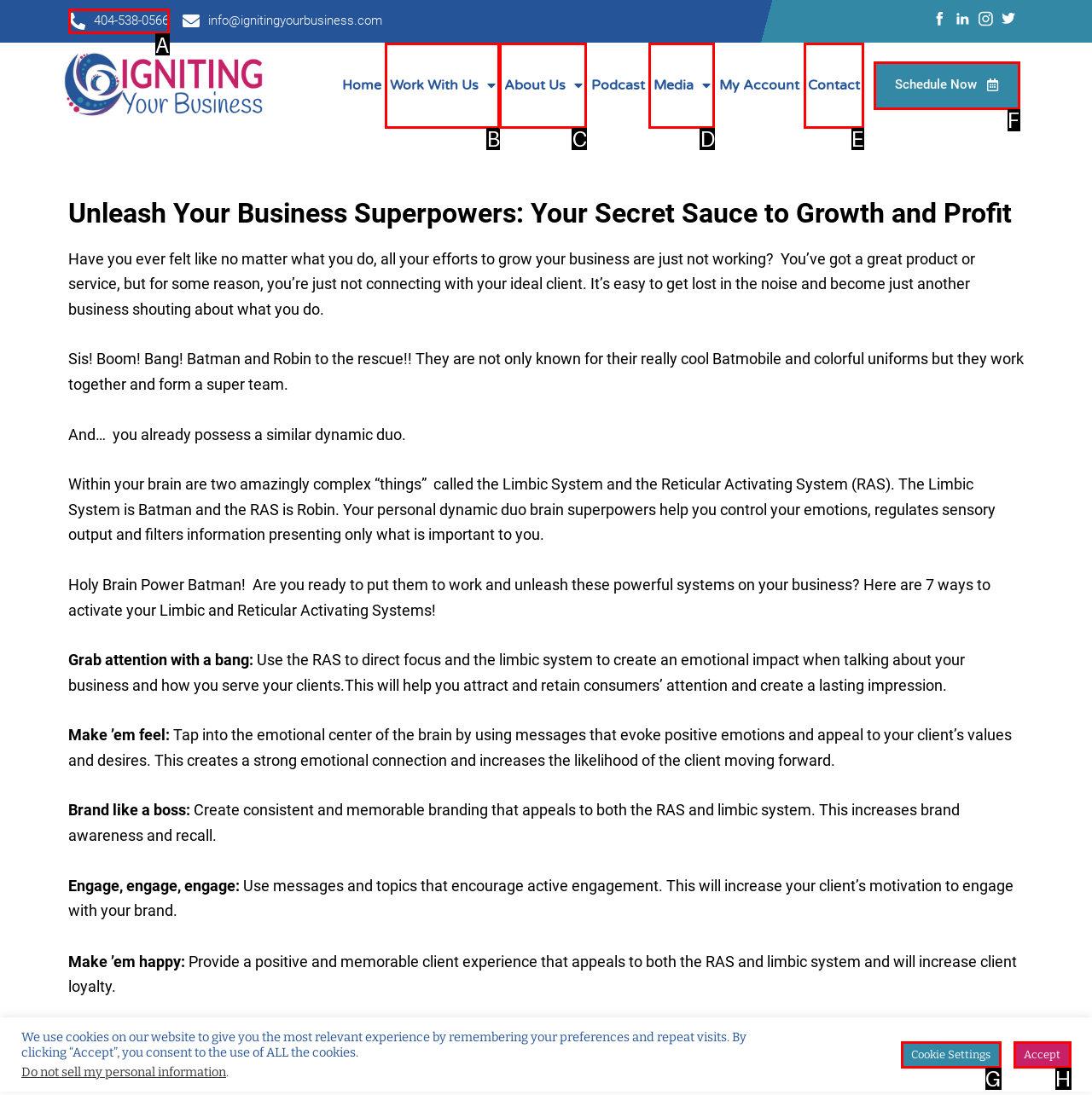Please indicate which option's letter corresponds to the task: Contact us by examining the highlighted elements in the screenshot.

E